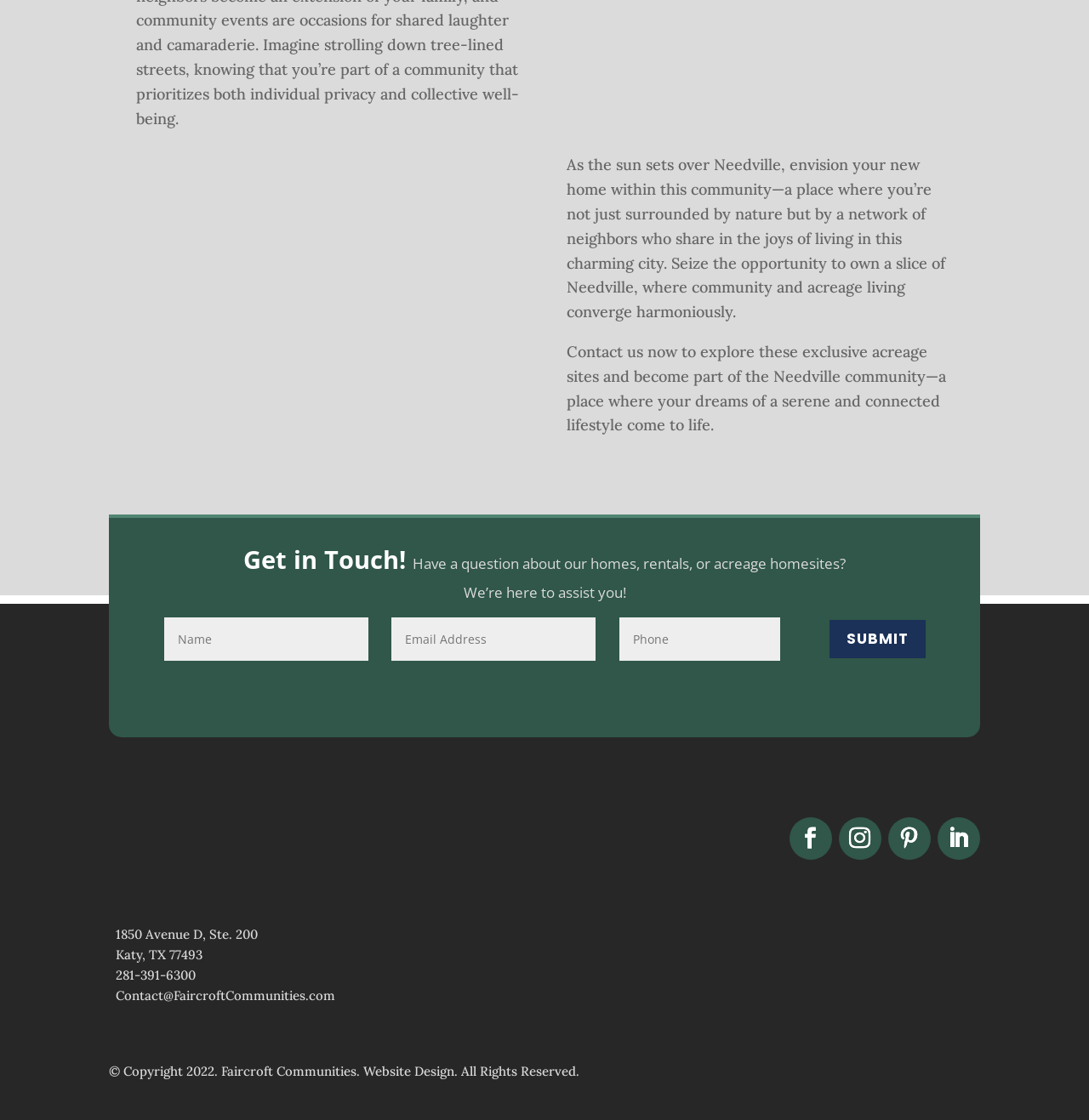Please locate the bounding box coordinates of the element that should be clicked to achieve the given instruction: "Enter your question in the first textbox".

[0.151, 0.551, 0.338, 0.59]